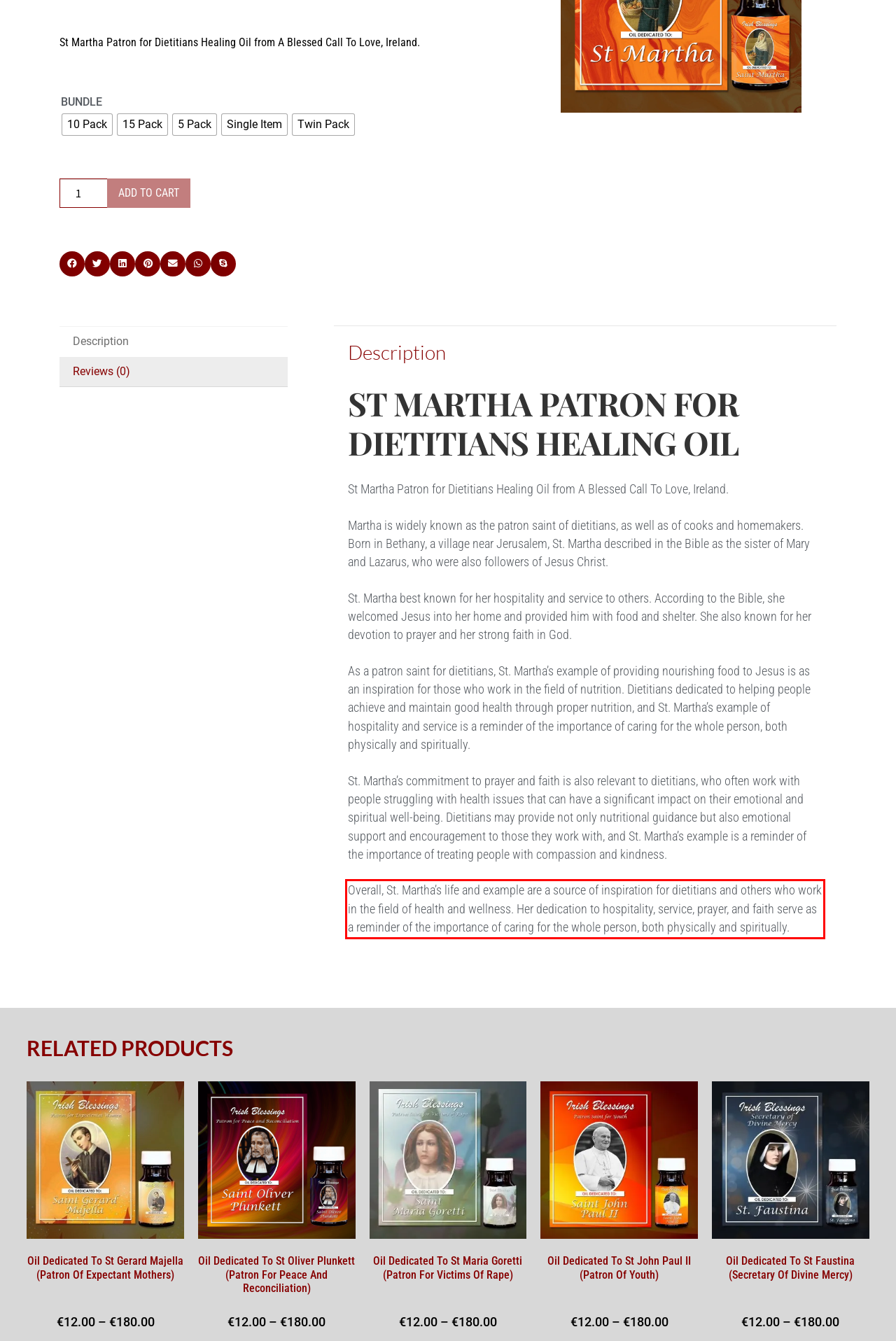You are given a screenshot showing a webpage with a red bounding box. Perform OCR to capture the text within the red bounding box.

Overall, St. Martha’s life and example are a source of inspiration for dietitians and others who work in the field of health and wellness. Her dedication to hospitality, service, prayer, and faith serve as a reminder of the importance of caring for the whole person, both physically and spiritually.